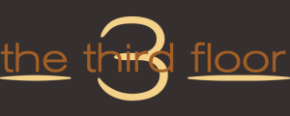Describe all the aspects of the image extensively.

The image features a stylish logo for "The Third Floor," presented with a sophisticated and modern aesthetic. The logo combines a warm color palette of gold and brown against a rich, dark background, creating a visually appealing contrast. The text showcases an elegant and contemporary font, emphasizing the phrase "the third floor," with the number "3" being prominently featured in a larger size, bringing a focal point to the design. This logo likely represents the branding for a sophisticated space, possibly a salon, boutique, or creative venue on a building's third floor.